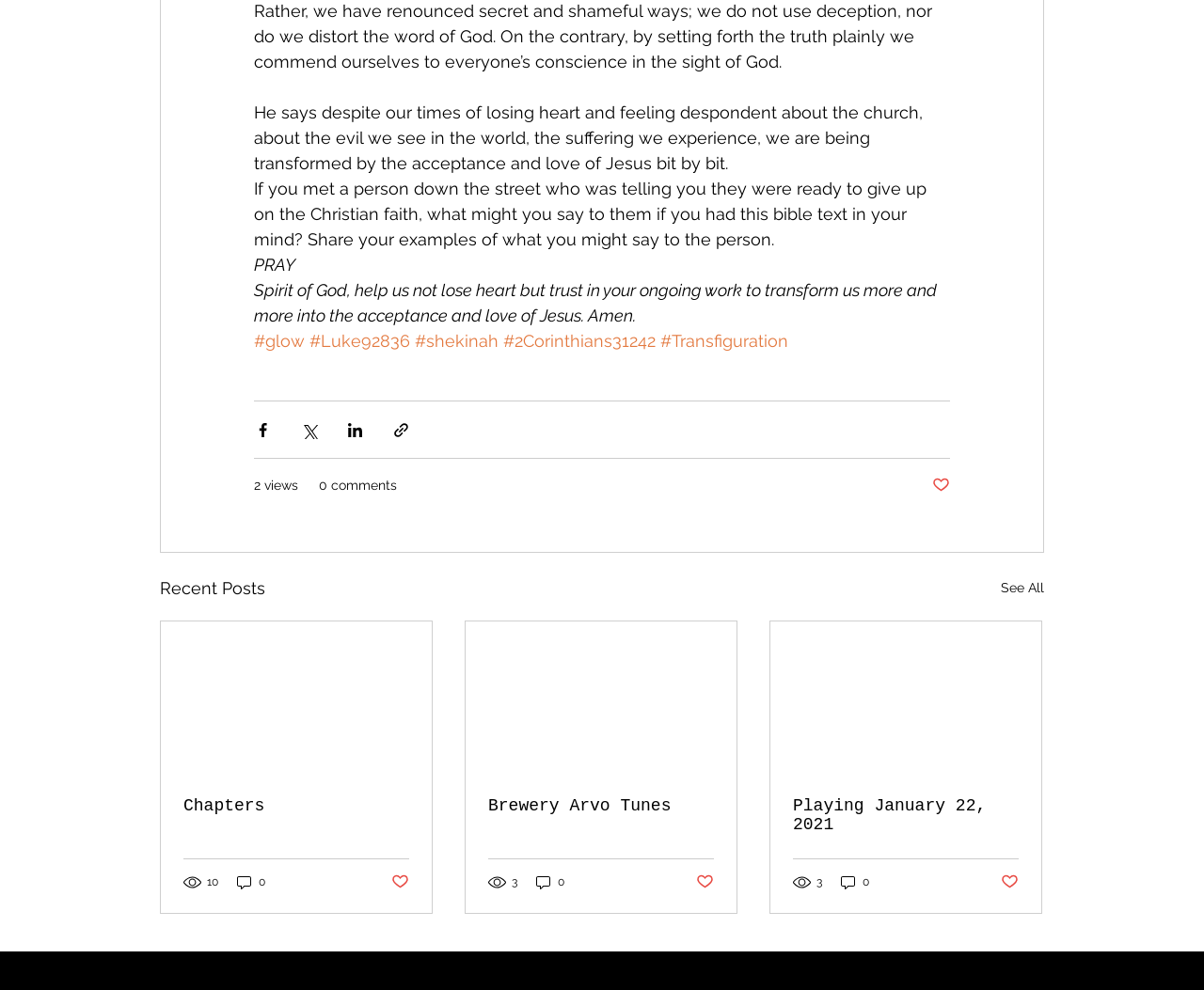Identify the bounding box coordinates of the clickable region to carry out the given instruction: "Like the post".

[0.774, 0.481, 0.789, 0.501]